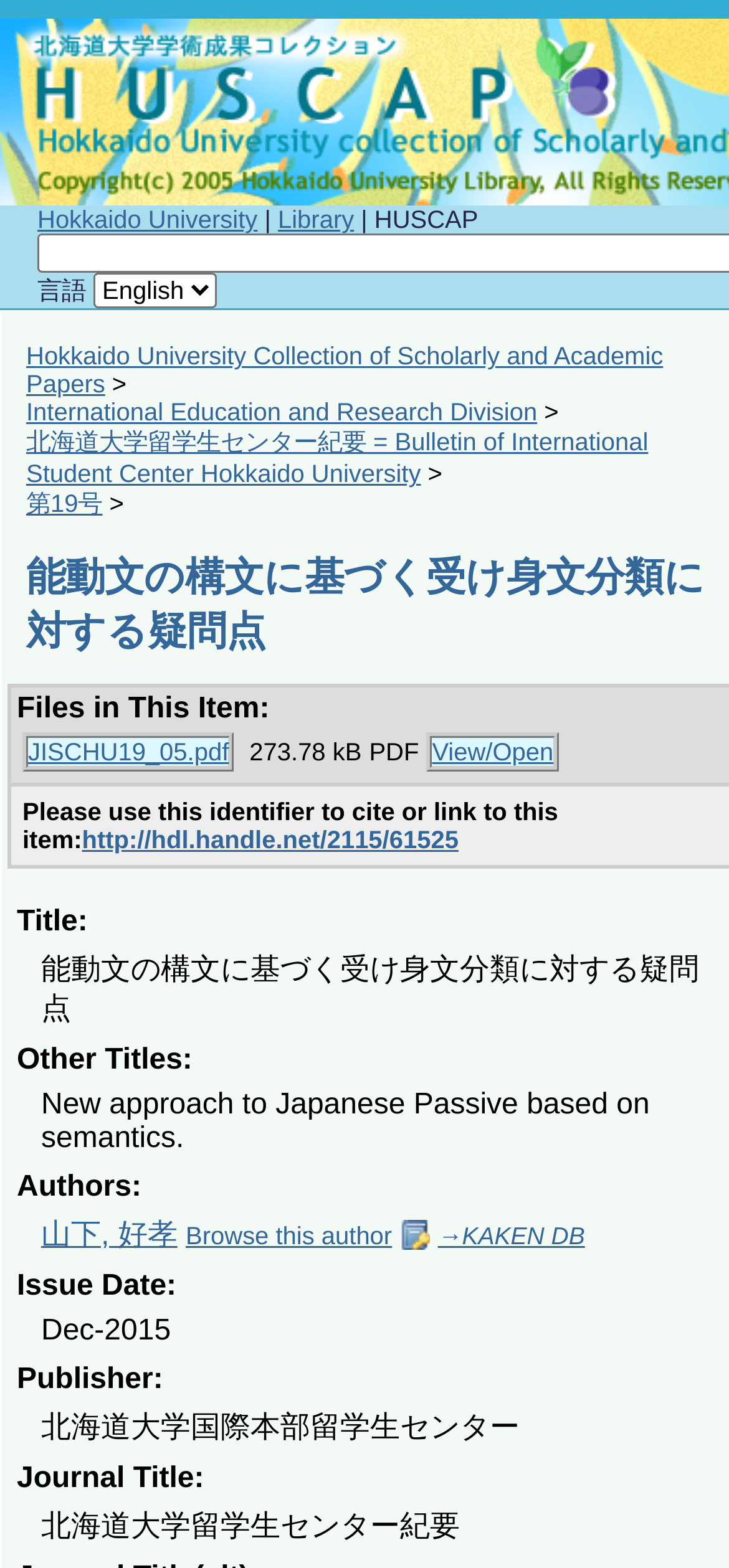What is the file size of the PDF?
Based on the visual information, provide a detailed and comprehensive answer.

The file size of the PDF can be found in the table below the research paper title, where it says '273.78 kB'.